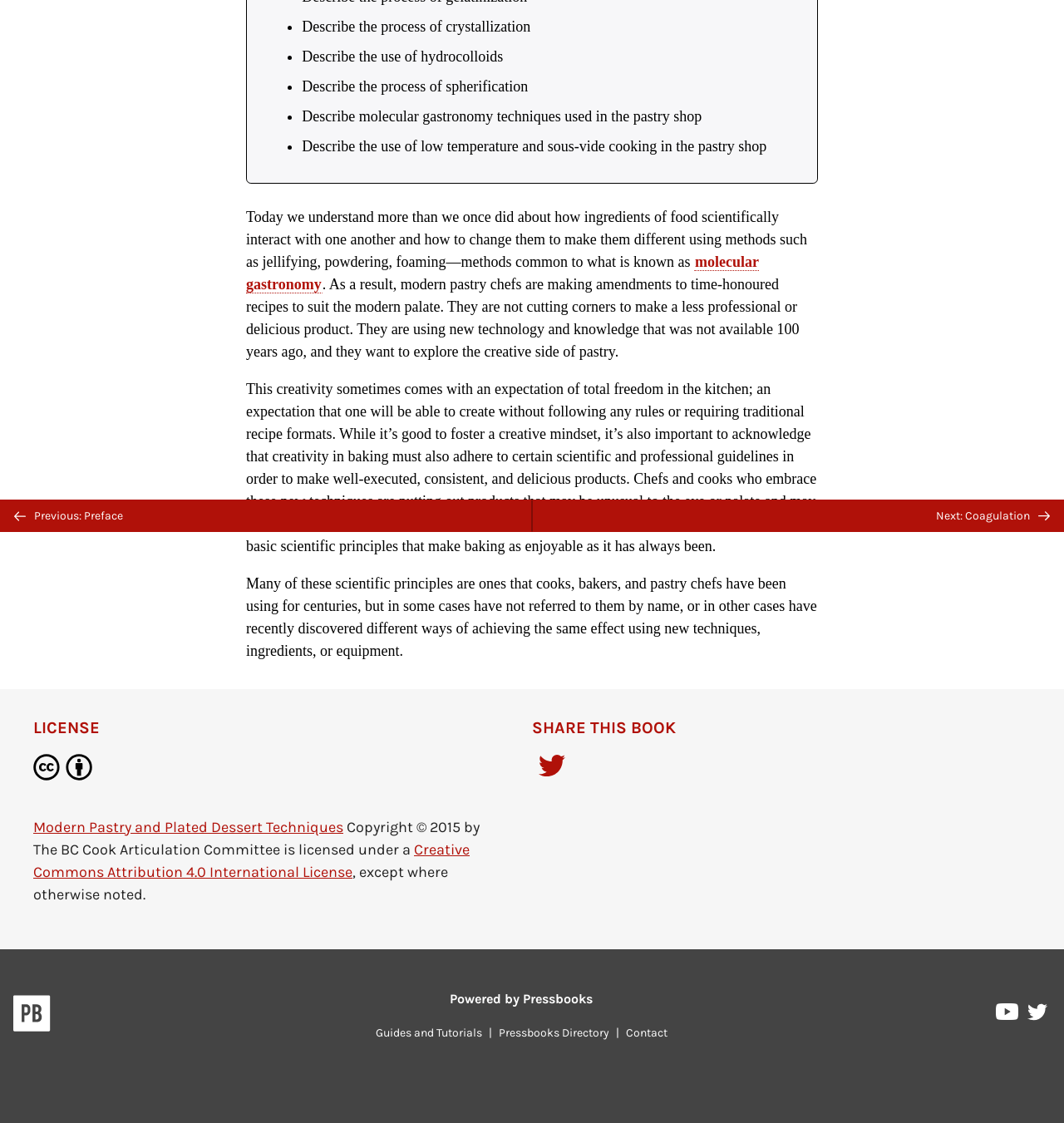Predict the bounding box of the UI element based on this description: "parent_node: Powered by Pressbooks title="Pressbooks"".

[0.012, 0.886, 0.048, 0.924]